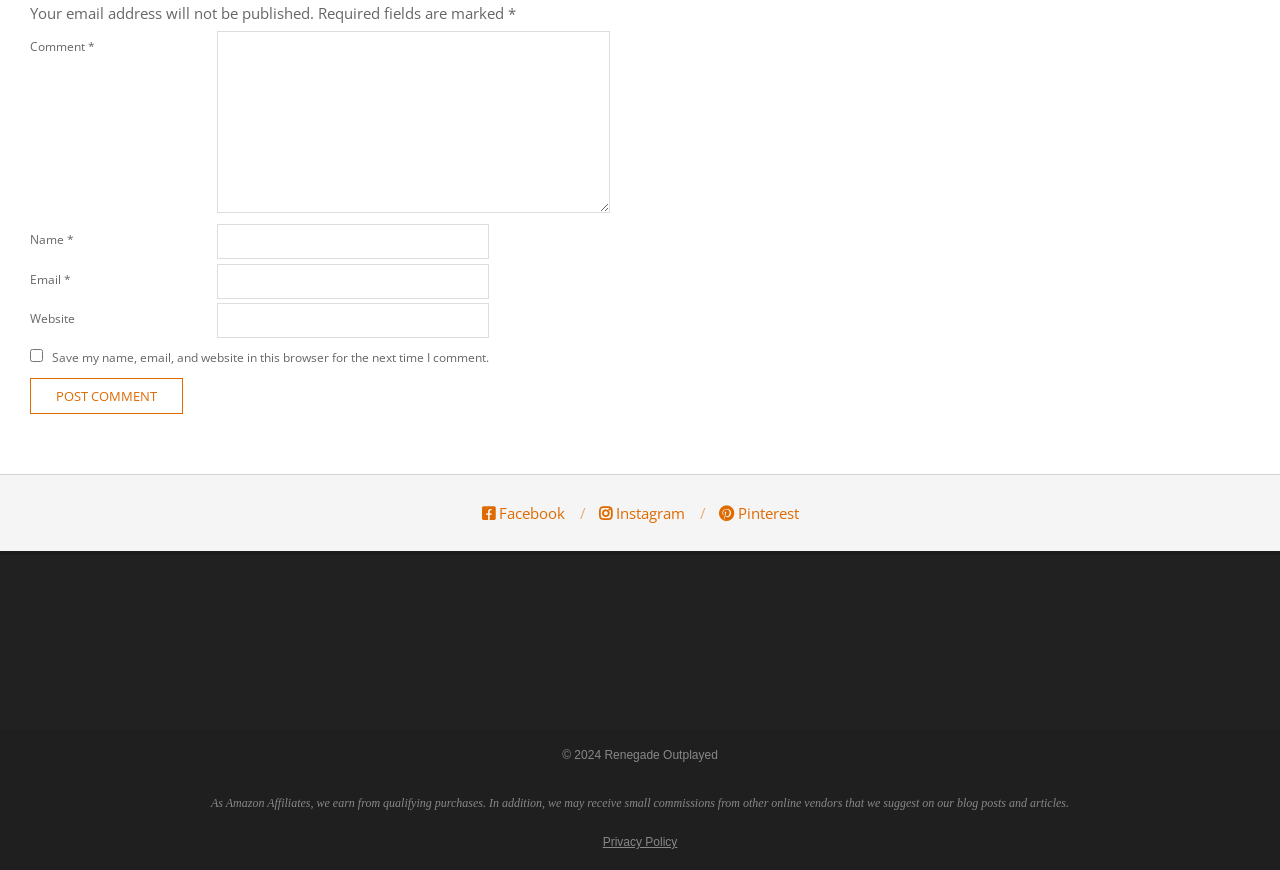What is the name of the website?
Look at the webpage screenshot and answer the question with a detailed explanation.

The image at the bottom of the webpage has the text 'Renegade Outplayed', which suggests that this is the name of the website.